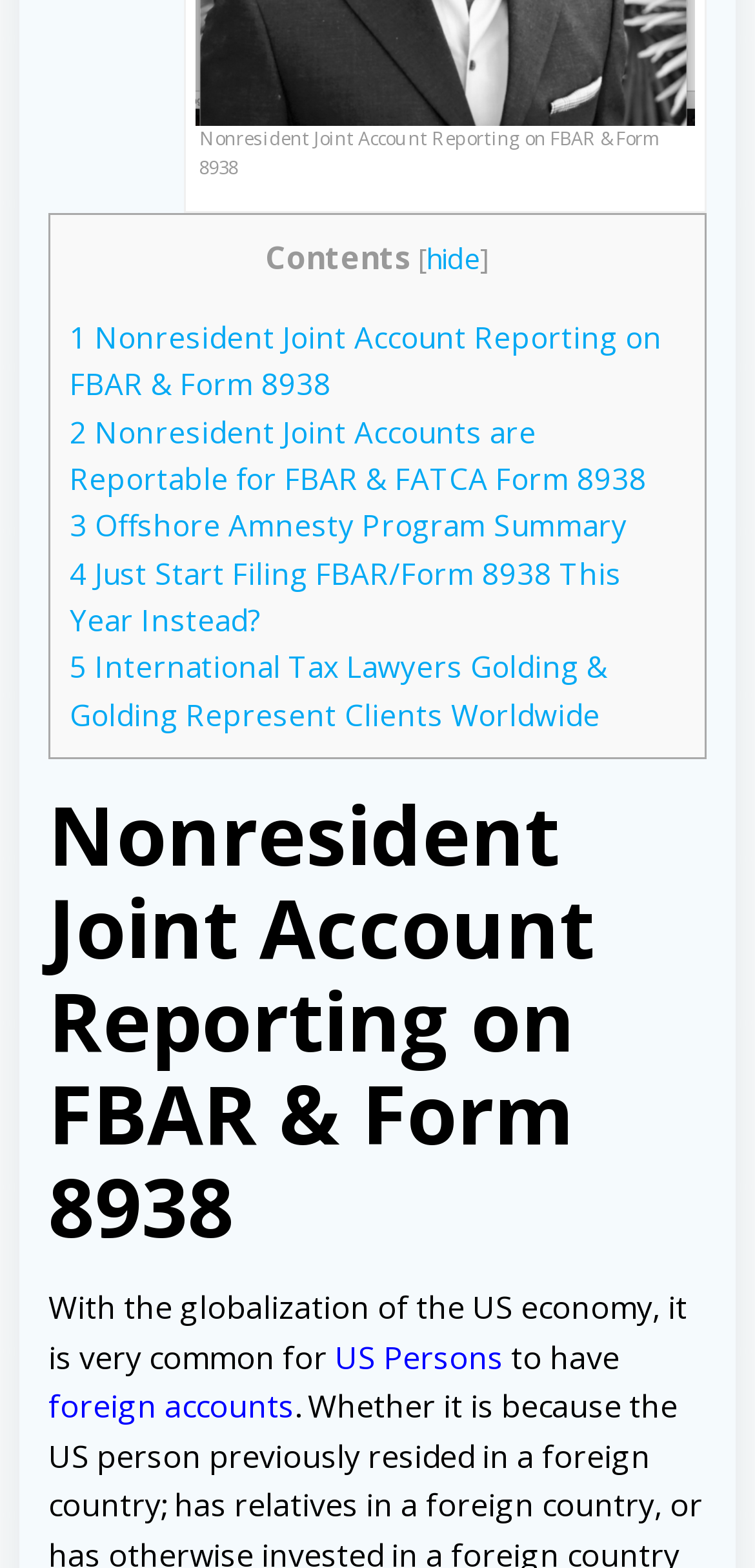What is the last word of the third link?
Please provide a comprehensive answer based on the contents of the image.

I located the third link element with OCR text '3 Offshore Amnesty Program Summary' and extracted the last word, which is 'Program'.